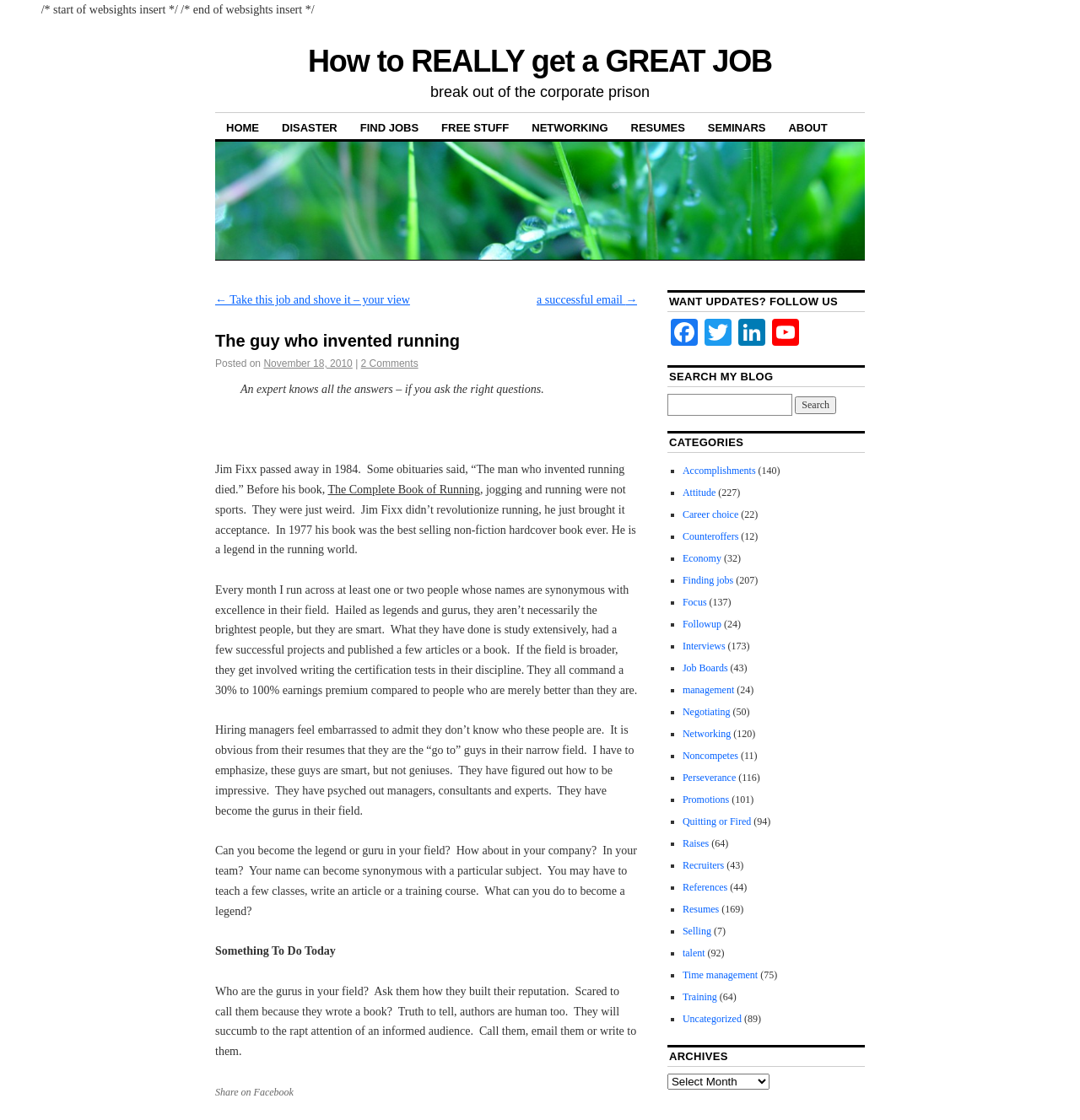Give a one-word or one-phrase response to the question:
What is the name of the book written by Jim Fixx?

The Complete Book of Running